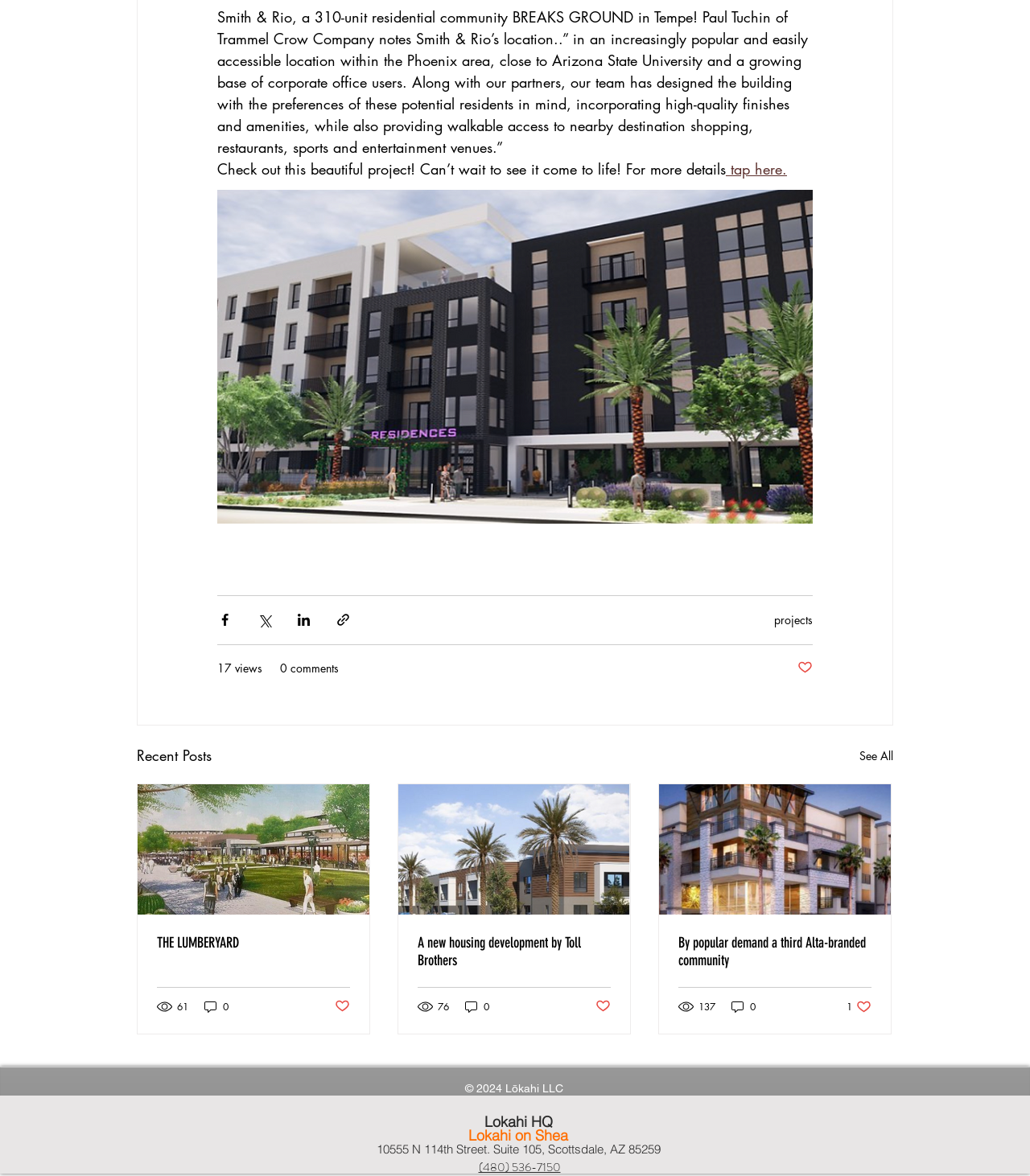Please provide the bounding box coordinates in the format (top-left x, top-left y, bottom-right x, bottom-right y). Remember, all values are floating point numbers between 0 and 1. What is the bounding box coordinate of the region described as: tap here.

[0.705, 0.135, 0.764, 0.152]